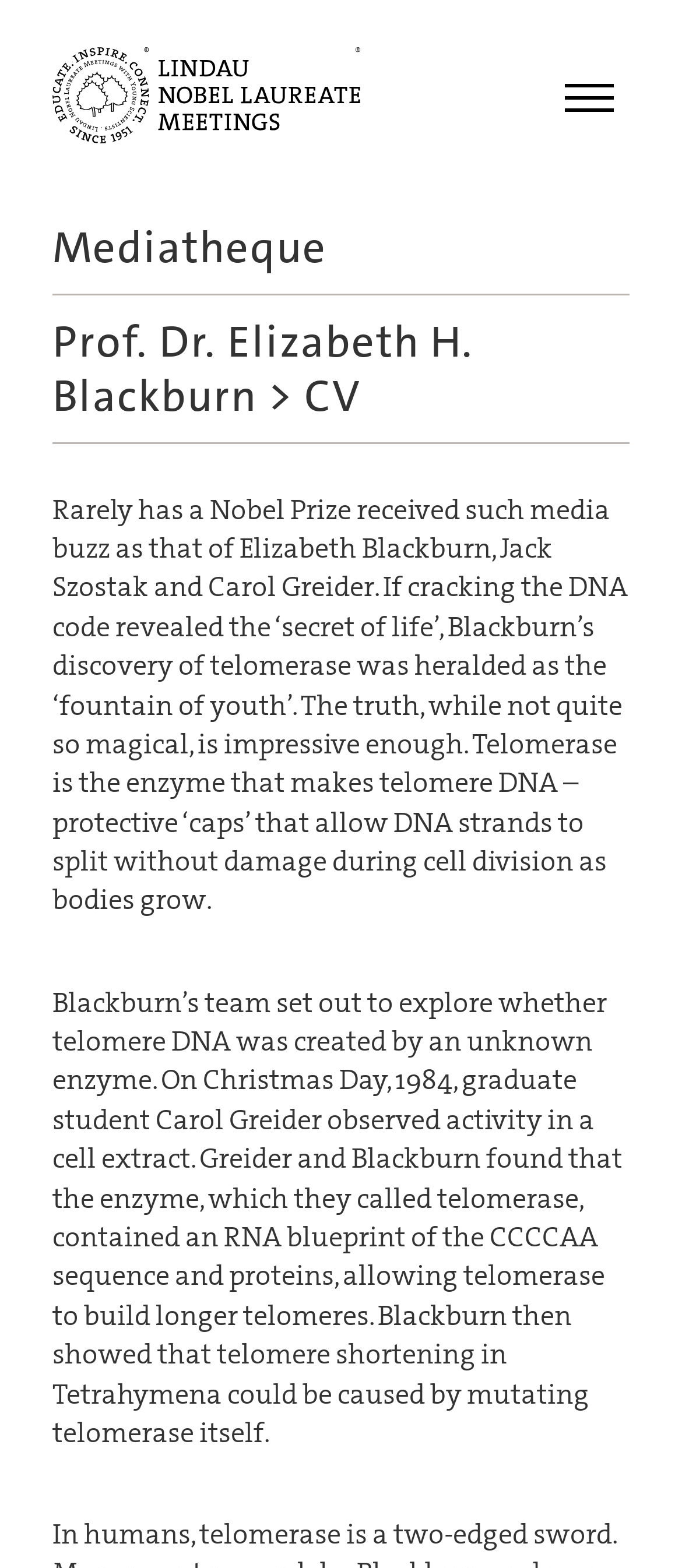What is the protective function of telomeres?
Please provide a comprehensive answer based on the details in the screenshot.

As stated in the text, 'Telomerase is the enzyme that makes telomere DNA – protective ‘caps’ that allow DNA strands to split without damage during cell division as bodies grow.'